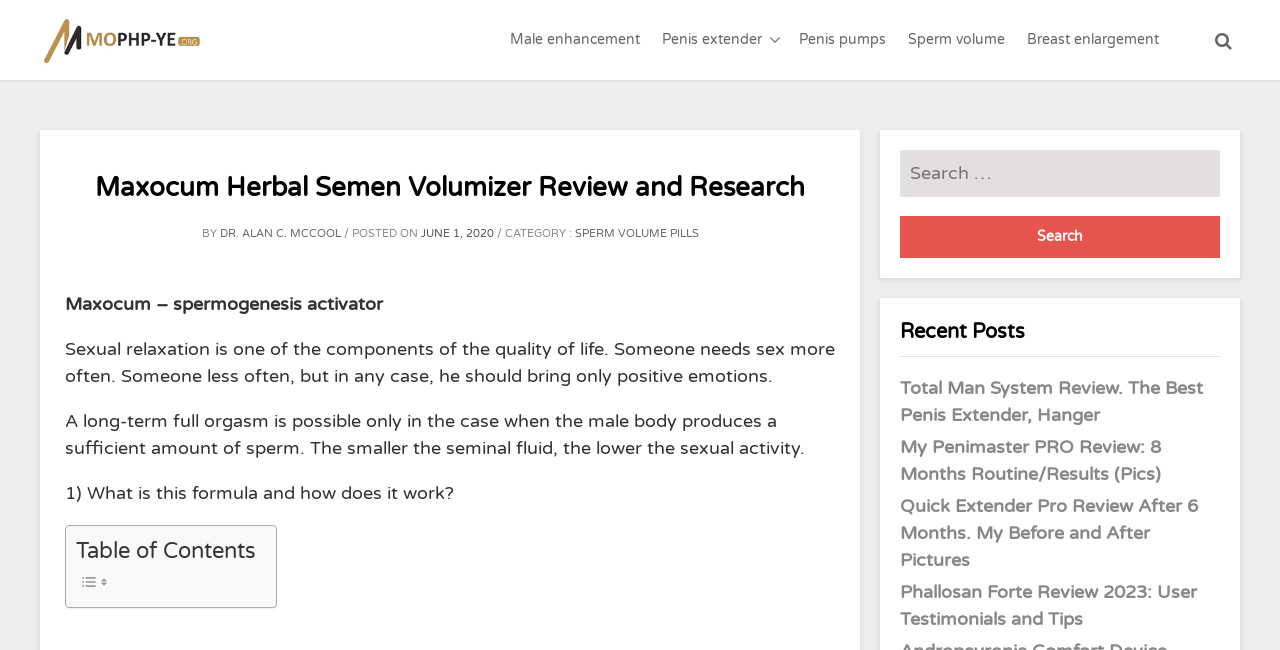Please provide a one-word or short phrase answer to the question:
What is the purpose of Maxocum?

spermogenesis activator